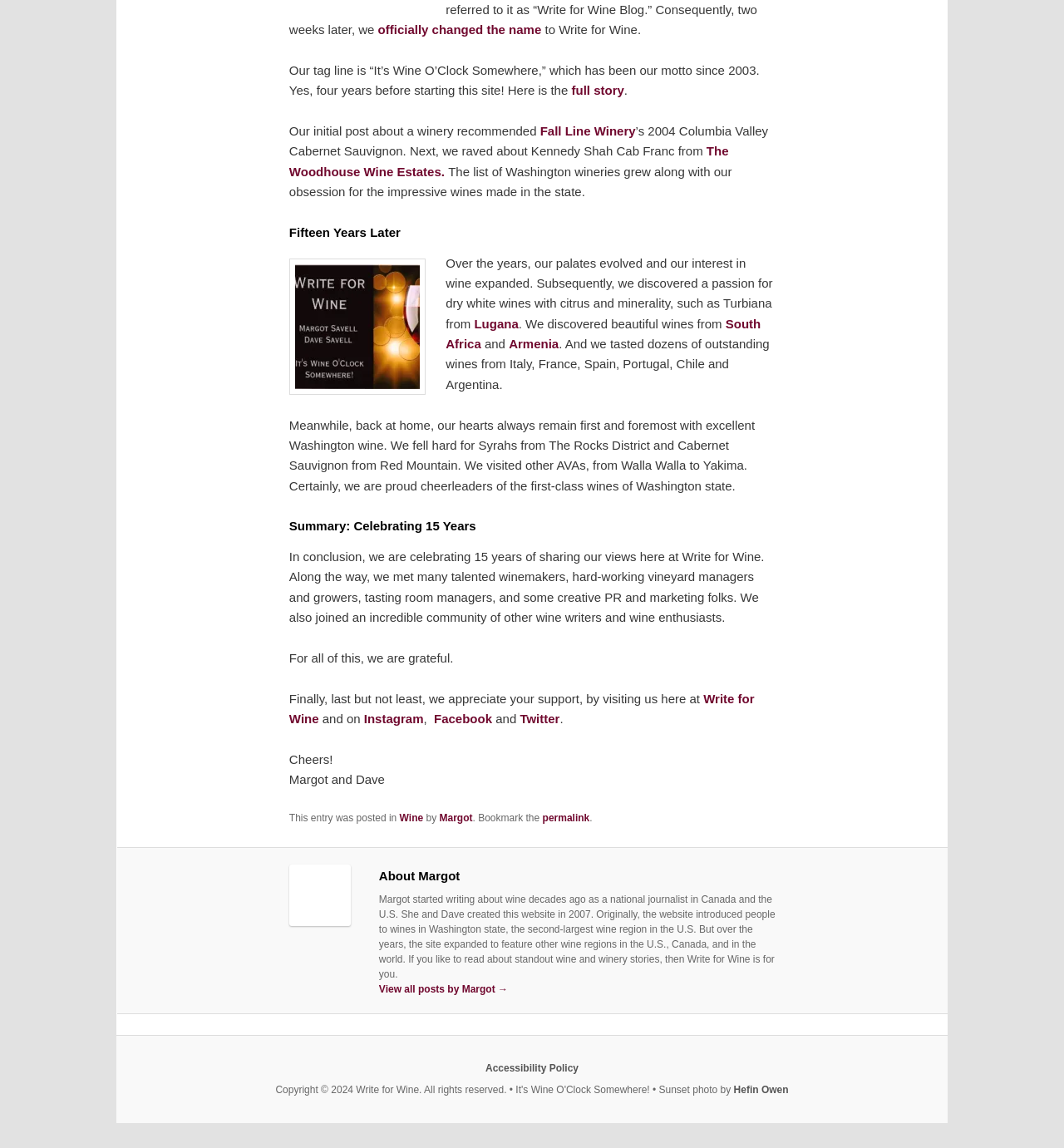Please find the bounding box coordinates of the element that you should click to achieve the following instruction: "Visit the Fall Line Winery website". The coordinates should be presented as four float numbers between 0 and 1: [left, top, right, bottom].

[0.508, 0.108, 0.597, 0.12]